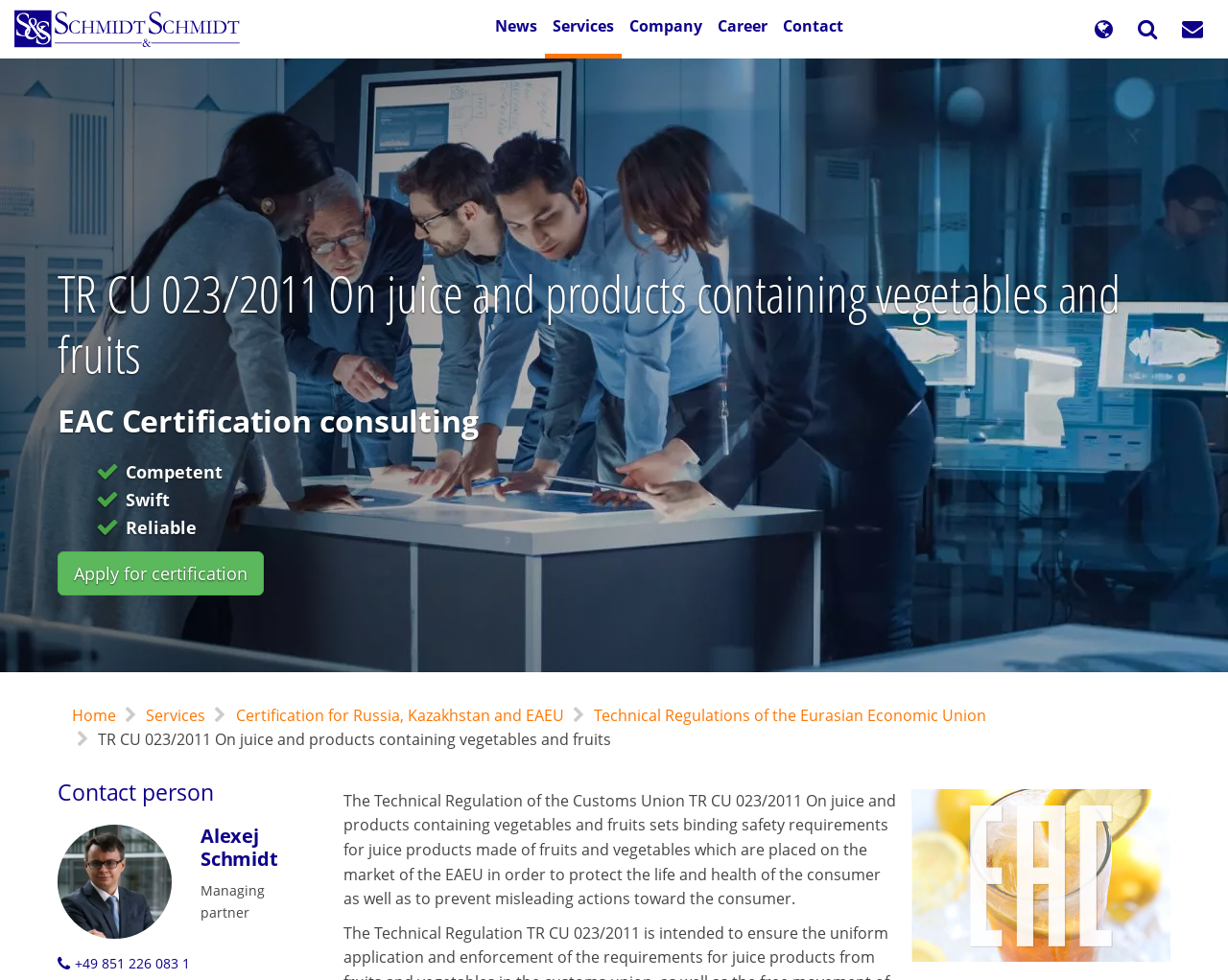Provide a thorough description of the webpage's content and layout.

This webpage is about TR CU 023/2011, a technical regulation on juice and products containing vegetables and fruits. At the top left, there is a "Skip to main content" link, followed by a "Home" link with a corresponding image. A navigation menu is located at the top center, featuring links to "News", "Services", "Company", "Career", and "Contact". 

On the top right, there are three buttons: "Language", "Search", and "Contact". Below the navigation menu, a large heading displays the title "TR CU 023/2011 On juice and products containing vegetables and fruits". 

Underneath, there are three short descriptions: "Competent", "Swift", and "Reliable". A link to "Apply for certification" is located nearby. A large image of an EAC Certificate of Conformity to Technical Regulations of the Eurasian Economic Union takes up most of the page's width.

Further down, a "Breadcrumb" section displays a navigation path, showing links to "Home", "Services", "Certification for Russia, Kazakhstan and EAEU", "Technical Regulations of the Eurasian Economic Union", and the current page. 

A "Contact person" section follows, featuring a link to "Contact person" and information about Alexej Schmidt, the managing partner, including a phone number. An image of TR CU 023/2011 is placed at the bottom right. A paragraph of text explains the purpose of the Technical Regulation, which is to set safety requirements for juice products to protect consumers.